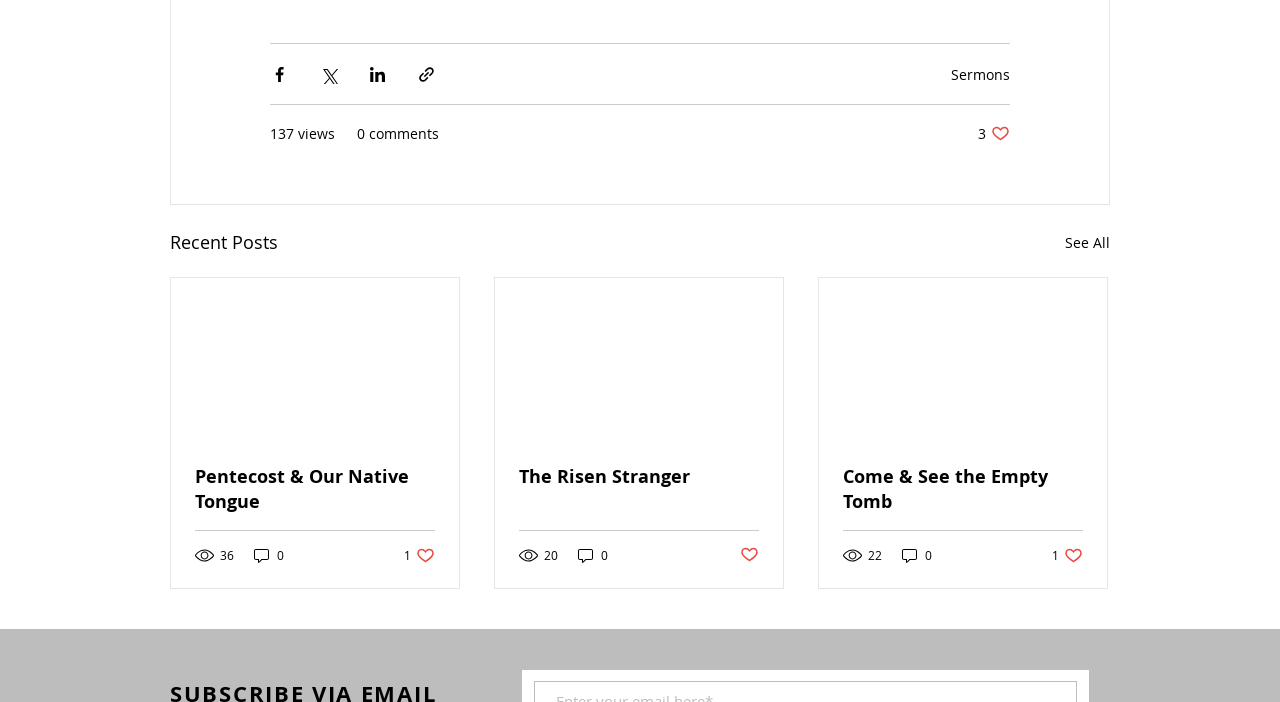Respond with a single word or phrase to the following question:
What is the purpose of the buttons with likes?

To like a post